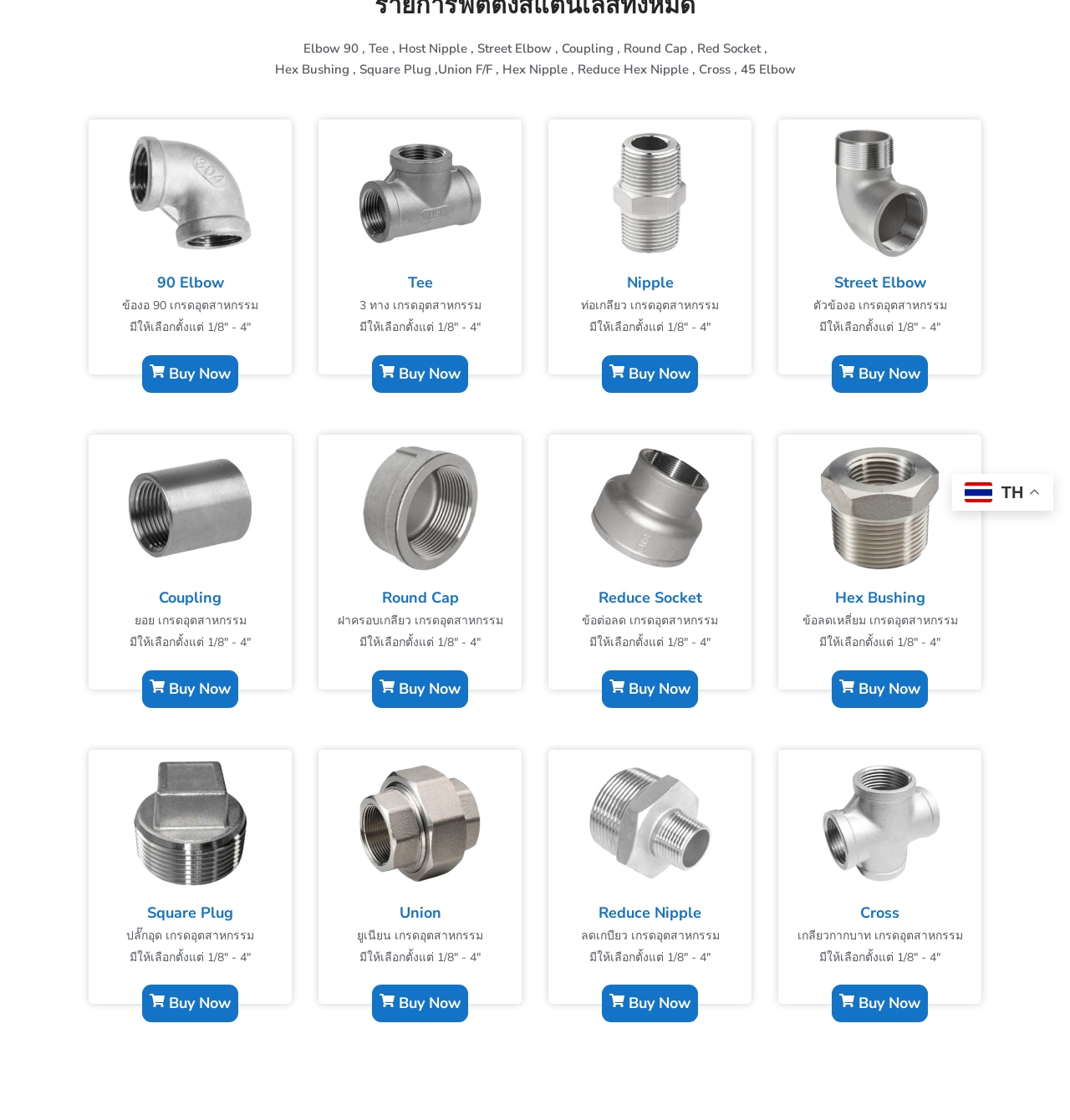Please find the bounding box for the following UI element description. Provide the coordinates in (top-left x, top-left y, bottom-right x, bottom-right y) format, with values between 0 and 1: Buy Now

[0.562, 0.598, 0.652, 0.632]